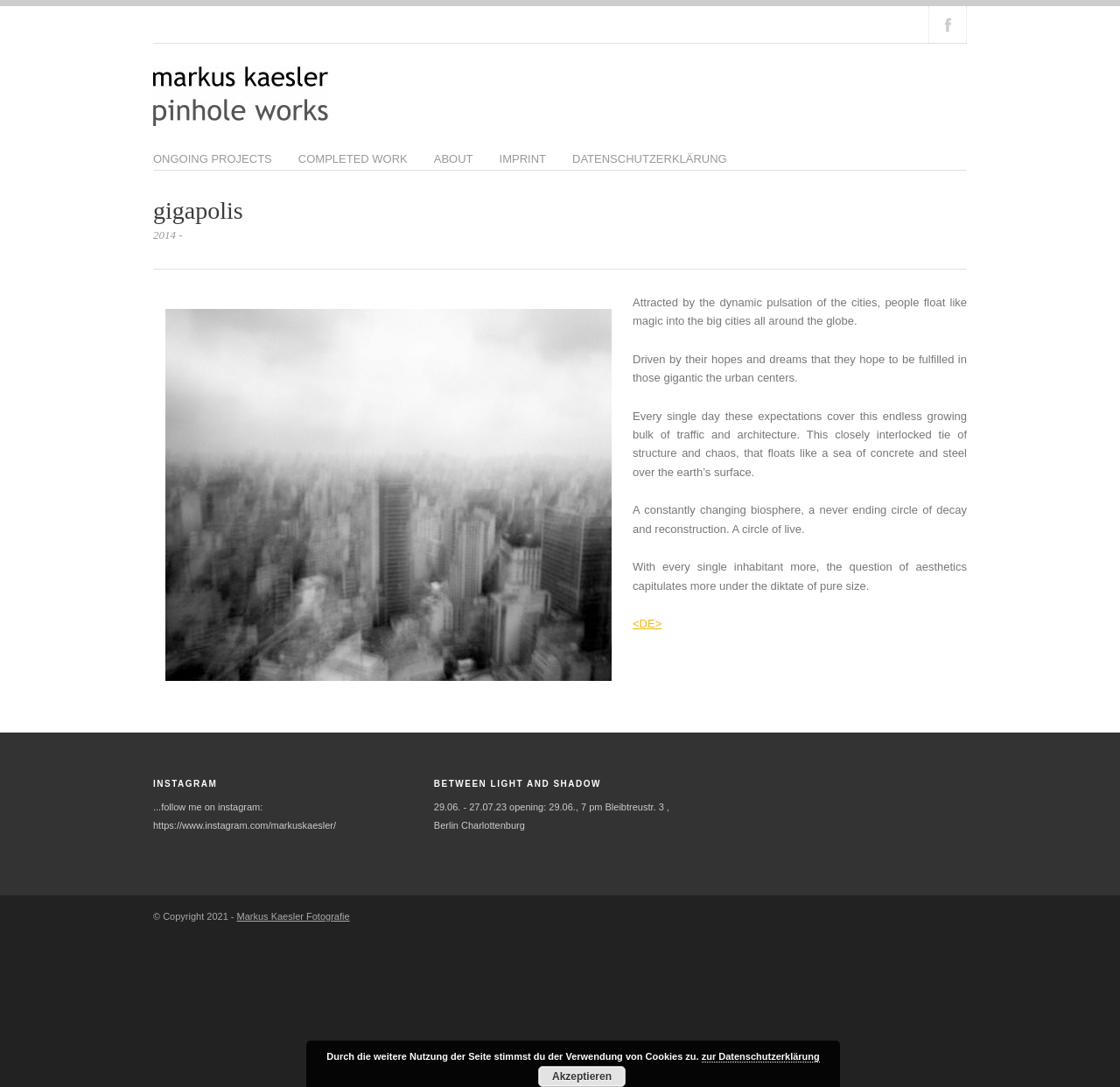Locate the coordinates of the bounding box for the clickable region that fulfills this instruction: "Visit the Facebook Group".

[0.83, 0.006, 0.862, 0.039]